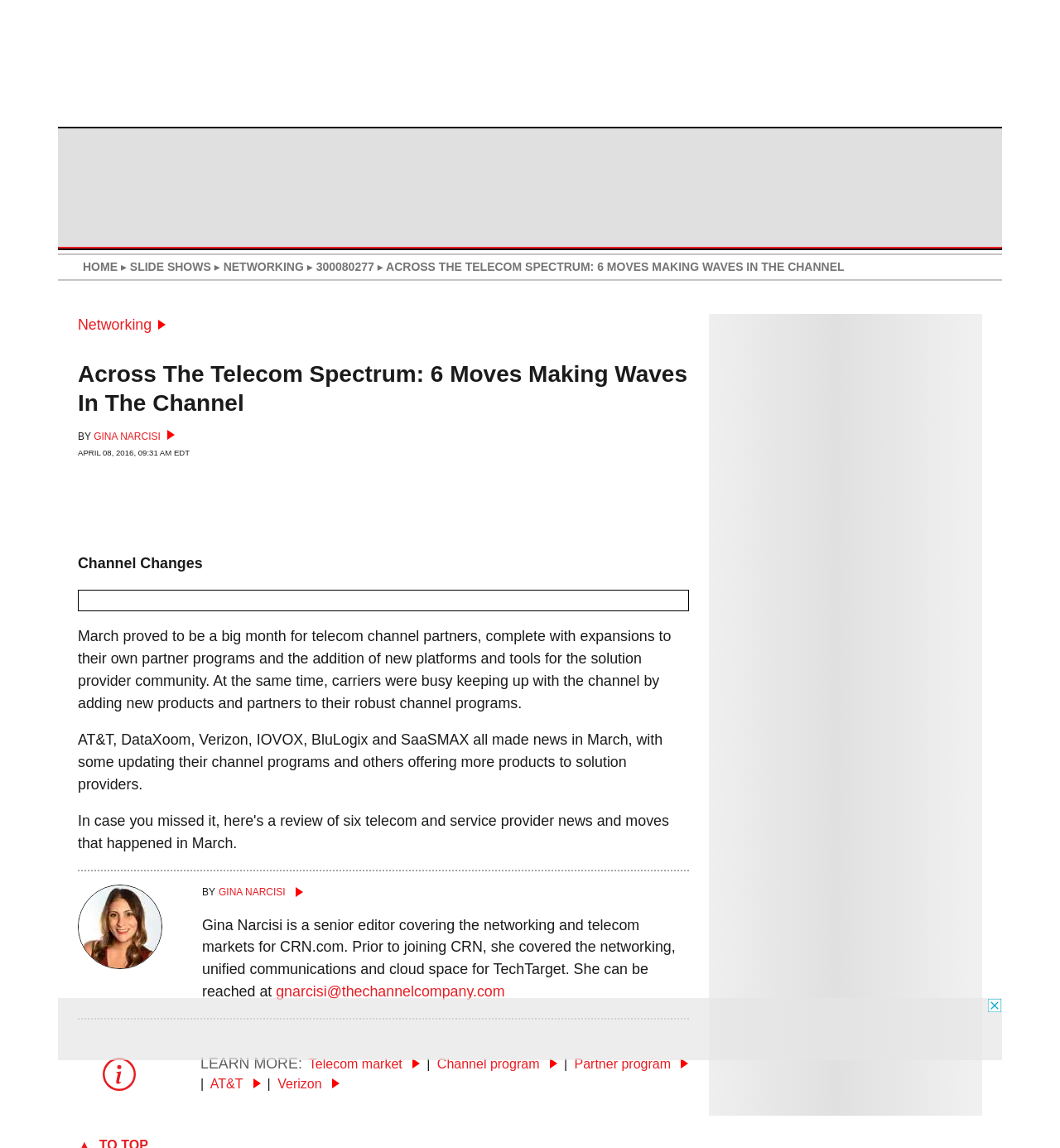Answer in one word or a short phrase: 
What is the position of the image at the bottom of the page?

Bottom right